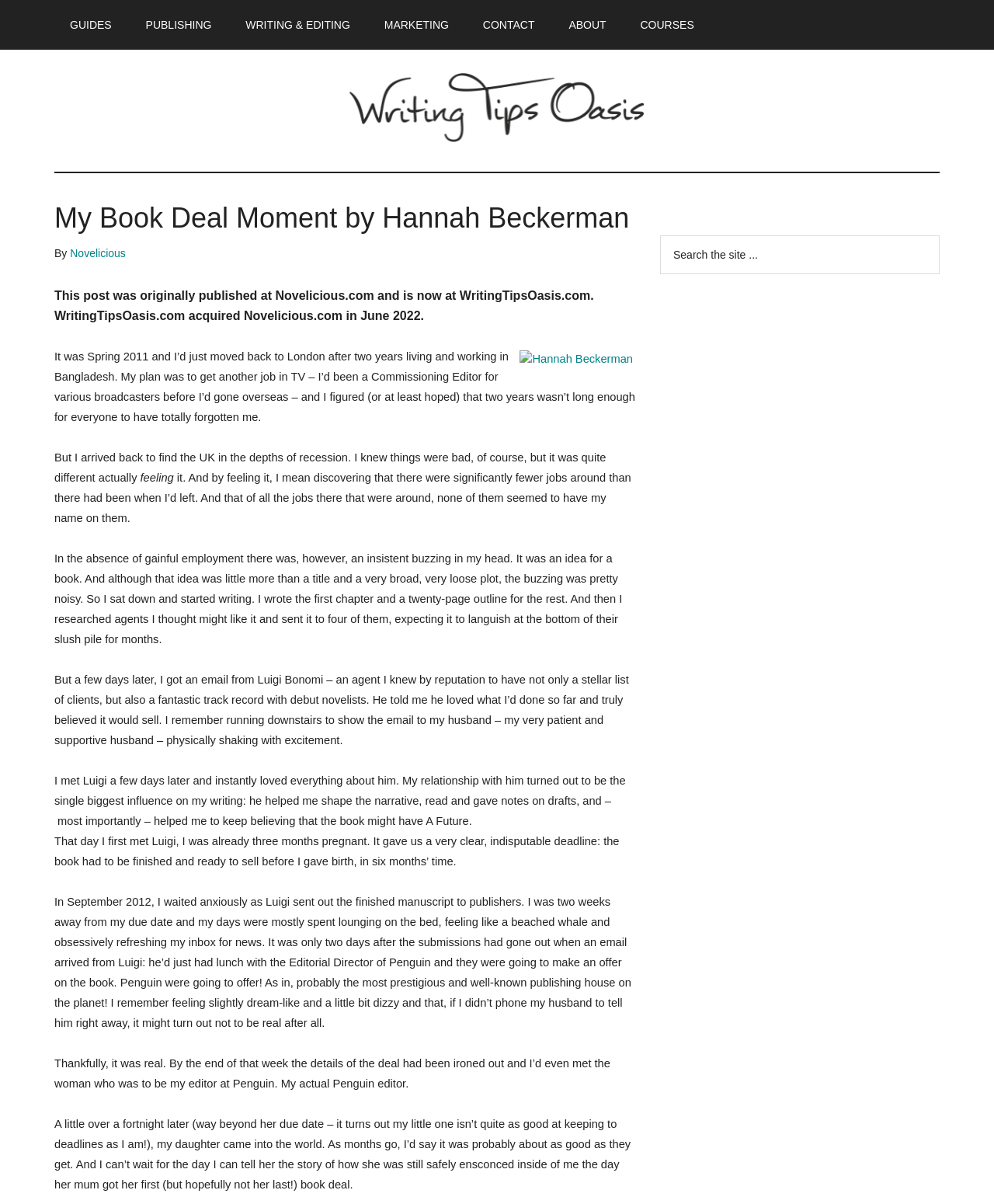Can you pinpoint the bounding box coordinates for the clickable element required for this instruction: "Click the 'CONTACT' link"? The coordinates should be four float numbers between 0 and 1, i.e., [left, top, right, bottom].

[0.47, 0.0, 0.554, 0.041]